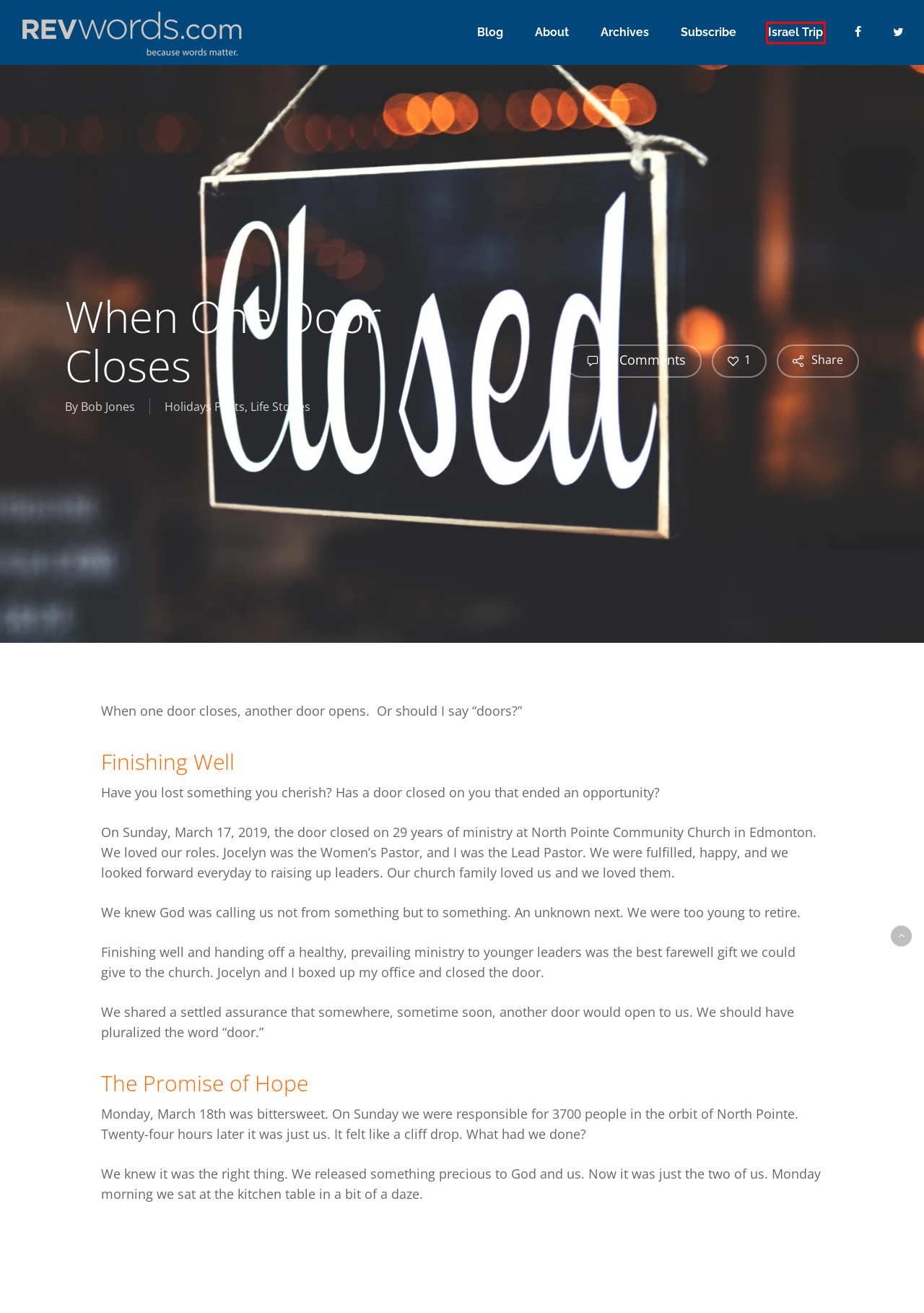Look at the screenshot of the webpage and find the element within the red bounding box. Choose the webpage description that best fits the new webpage that will appear after clicking the element. Here are the candidates:
A. Home - John Cameron
B. Web Design By Somnia - RevWords
C. Popular Archives - RevWords
D. Subscribe - RevWords
E. Leadership - RevWords
F. About - RevWords
G. Israel Trip - RevWords
H. Home - RevWords

G